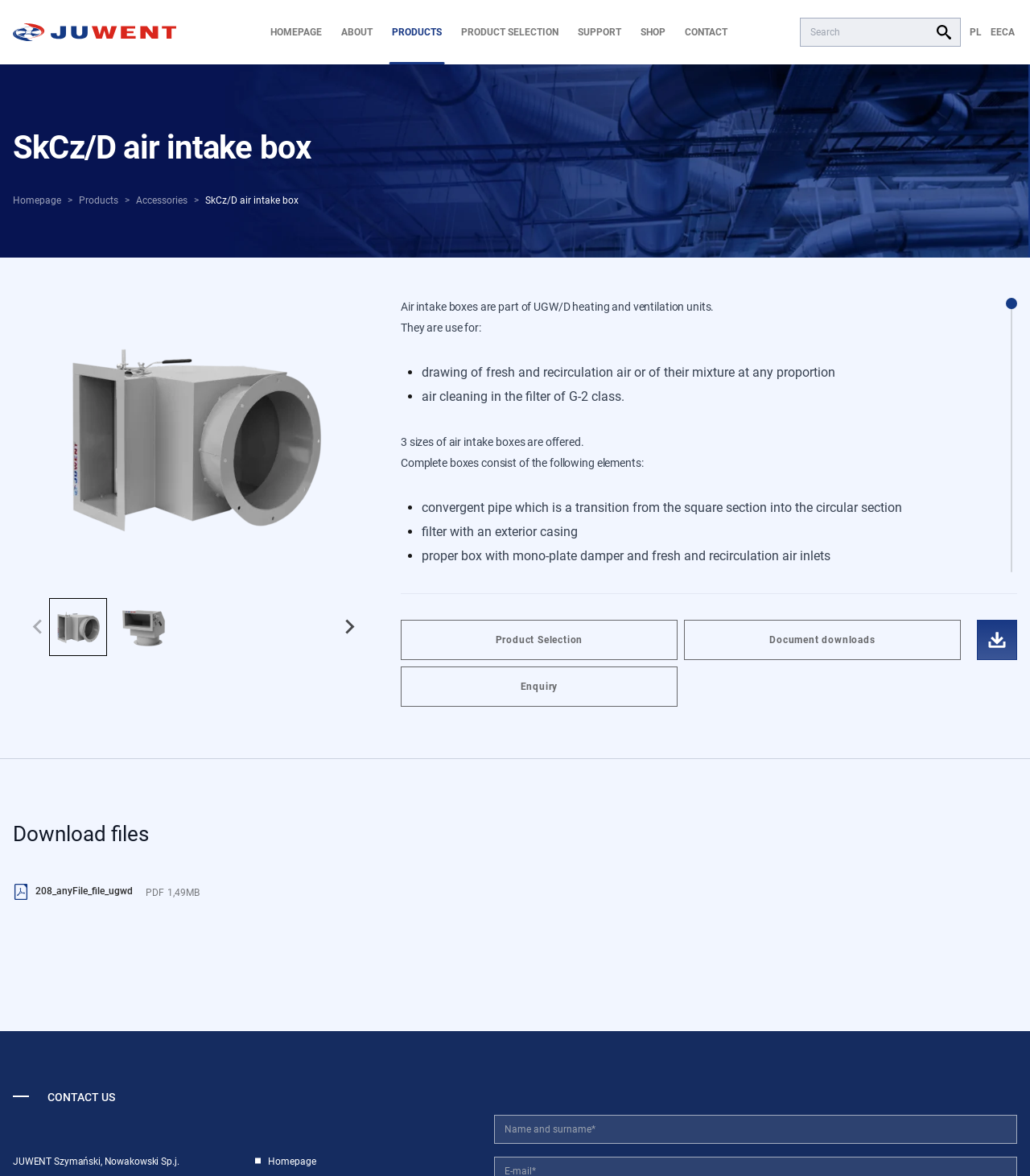Look at the image and write a detailed answer to the question: 
What is the difference between left and right types of air intake boxes?

The webpage explains that the left type of air intake boxes is used in left type units, while the right type is used in right type units, indicating that the difference lies in their application in different units.